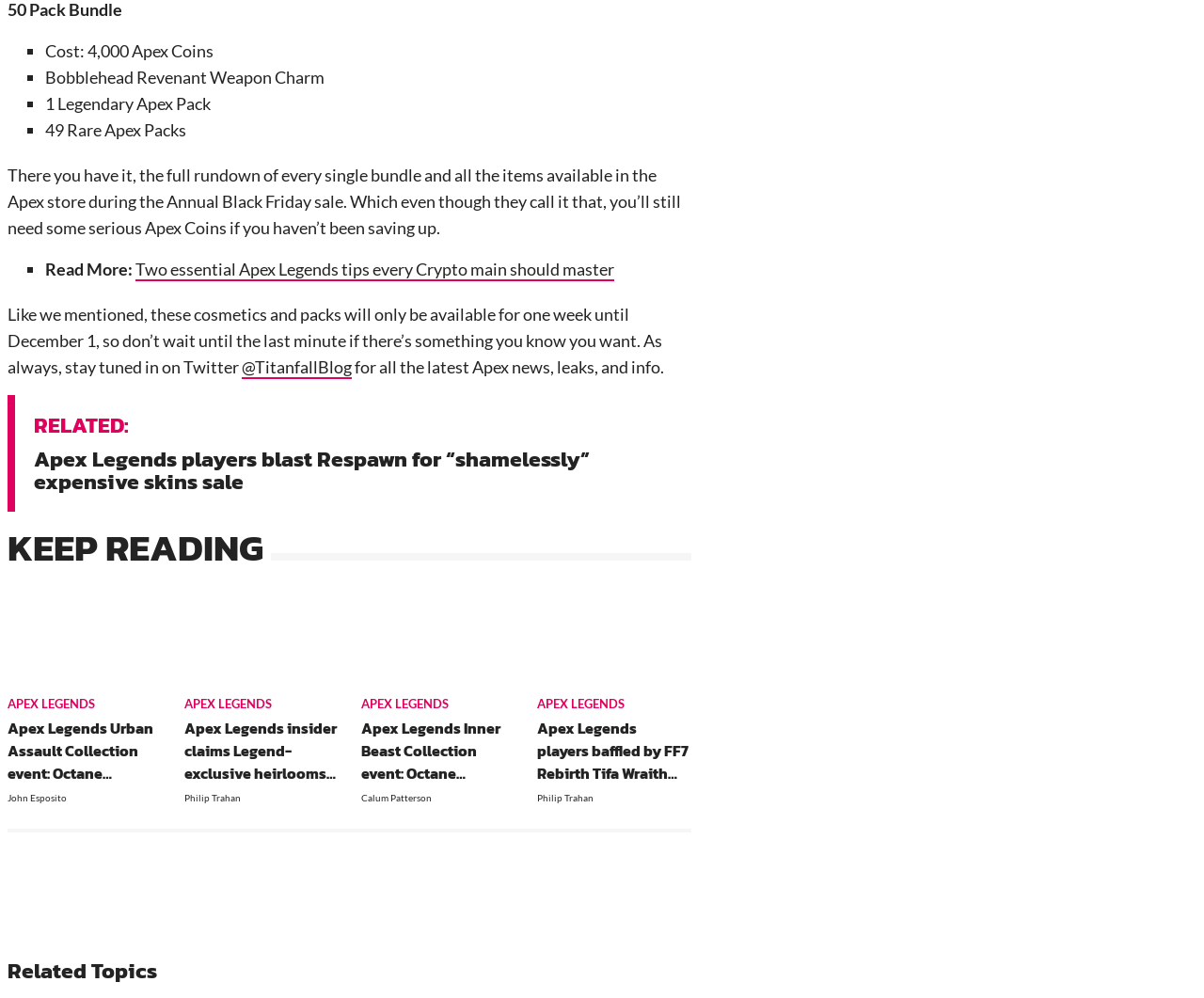Please determine the bounding box coordinates of the clickable area required to carry out the following instruction: "Read about Apex Legends players blasting Respawn for expensive skins sale". The coordinates must be four float numbers between 0 and 1, represented as [left, top, right, bottom].

[0.028, 0.444, 0.49, 0.499]